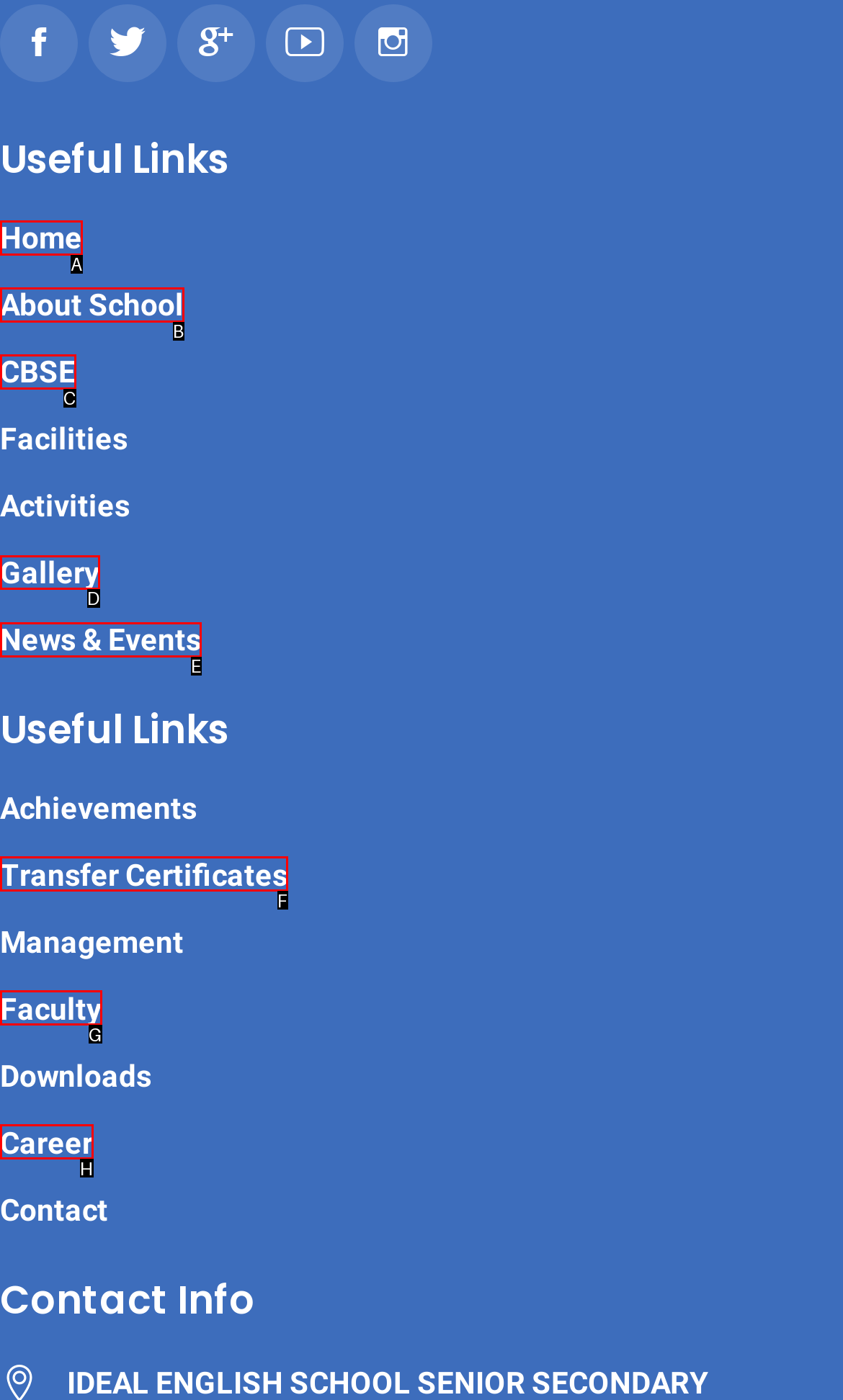Choose the HTML element to click for this instruction: go to NOUN Undergo International Accreditation Answer with the letter of the correct choice from the given options.

None